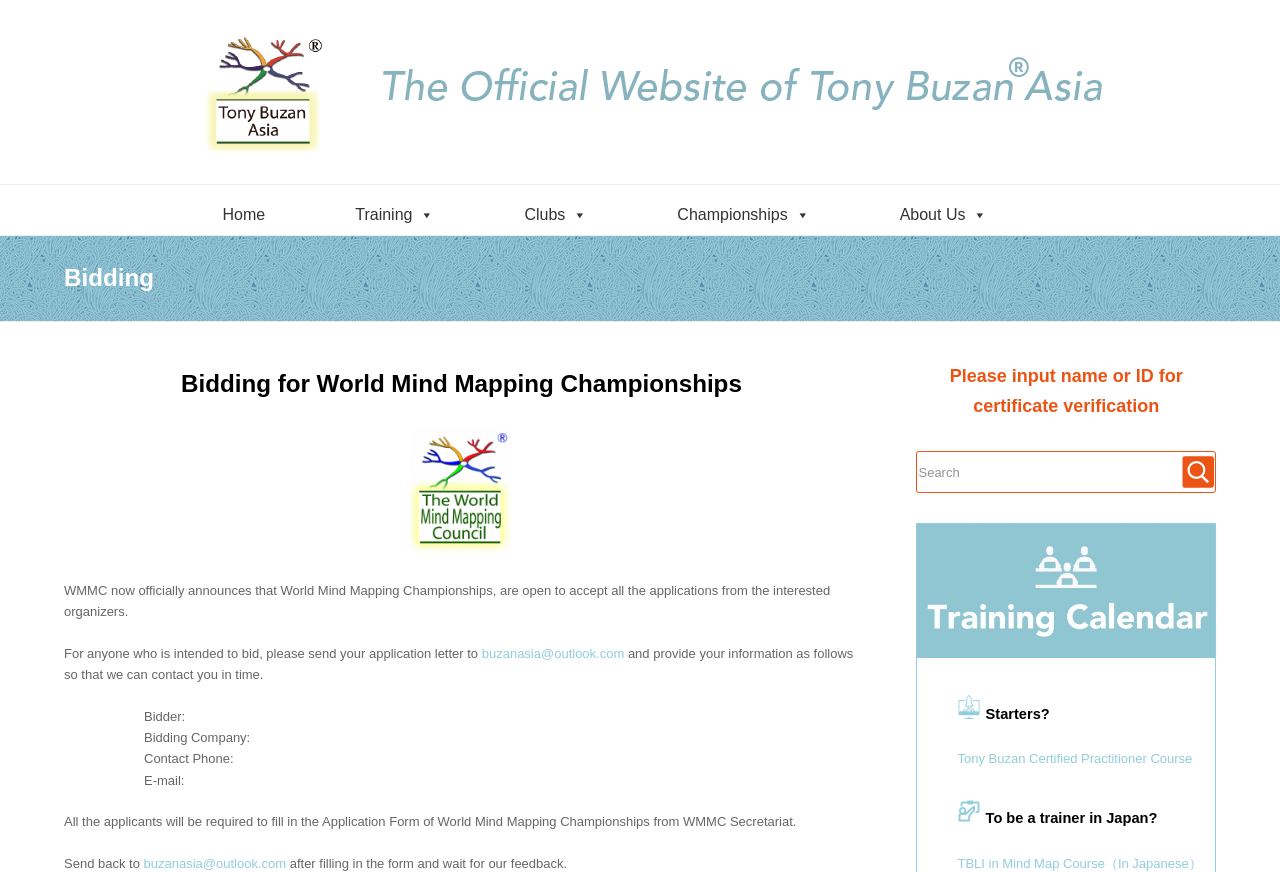What is the email address to send the application letter?
Based on the image, give a concise answer in the form of a single word or short phrase.

buzanasia@outlook.com